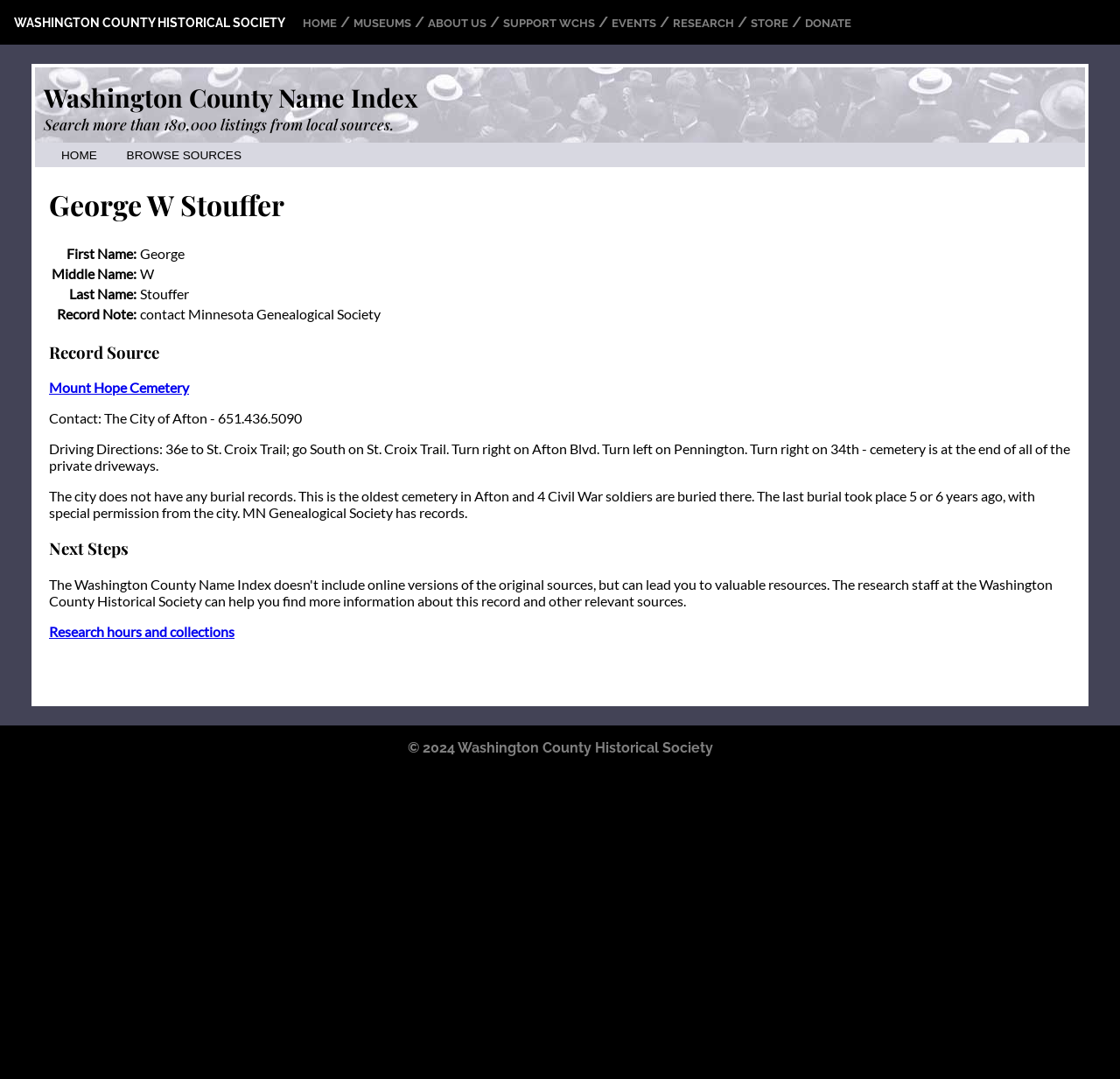Reply to the question with a single word or phrase:
What is the name of the person in Mount Hope Cemetery?

George W Stouffer